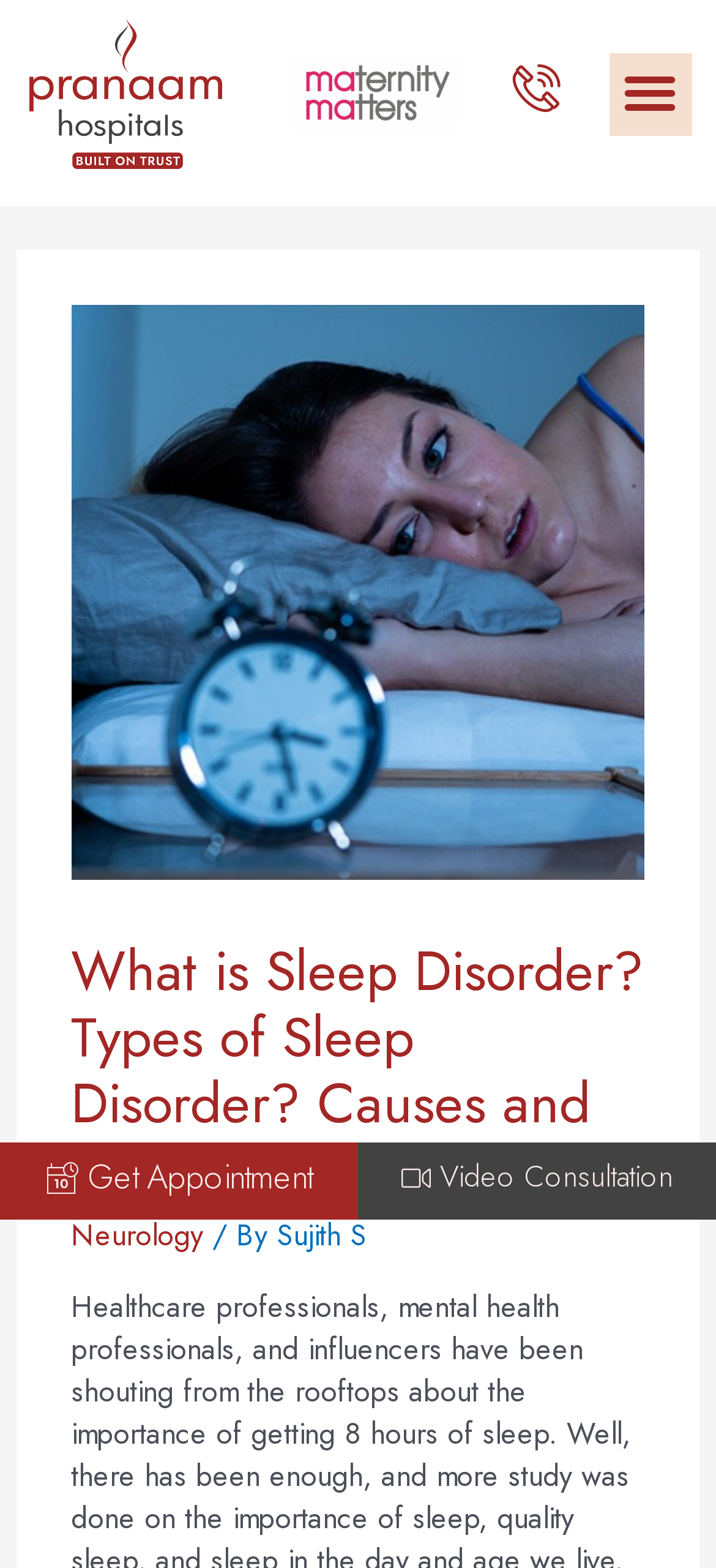How many buttons are on the webpage?
Based on the image, answer the question with a single word or brief phrase.

3